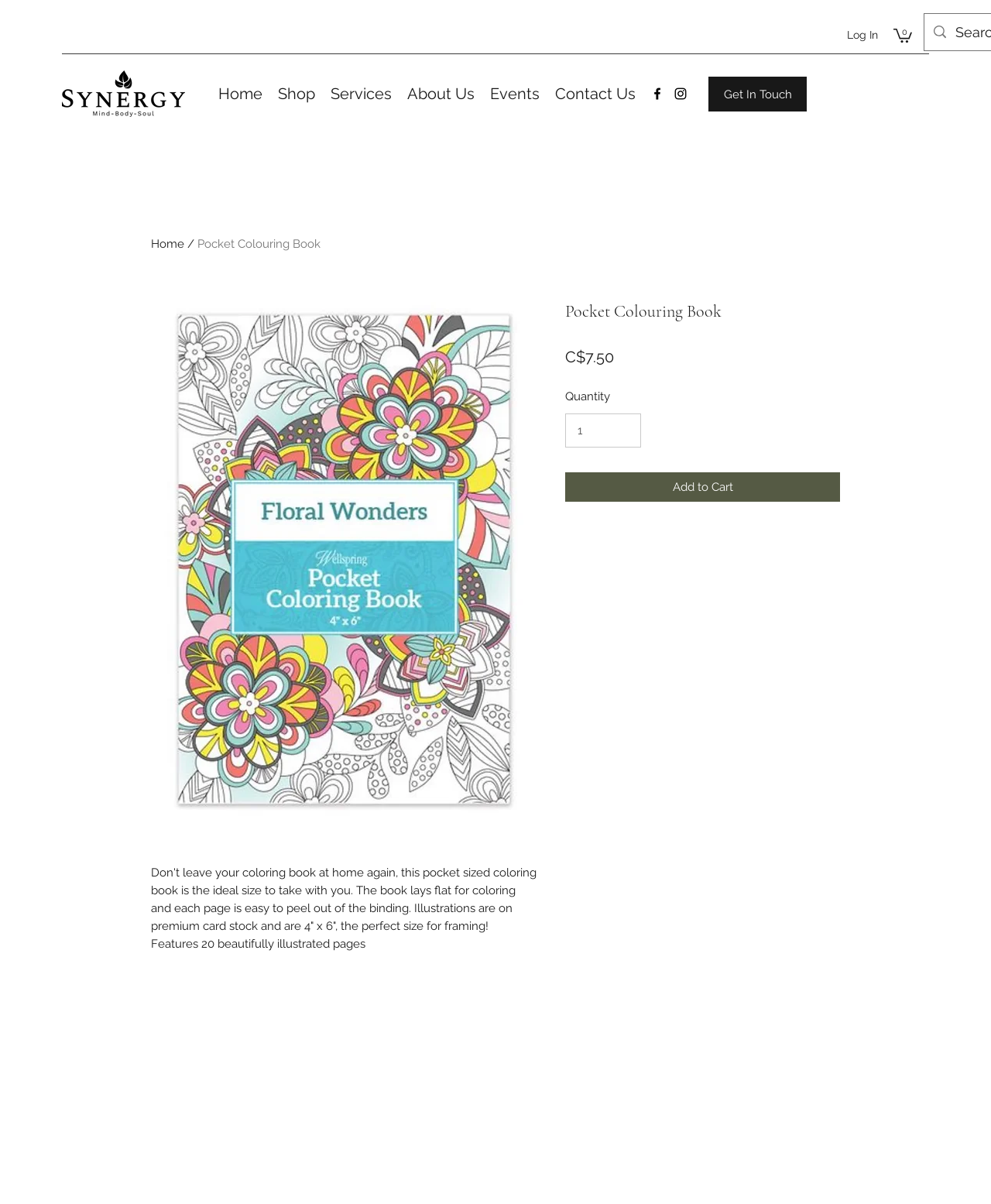Find the bounding box coordinates for the HTML element described as: "input value="1" aria-label="Quantity" value="1"". The coordinates should consist of four float values between 0 and 1, i.e., [left, top, right, bottom].

[0.57, 0.344, 0.647, 0.371]